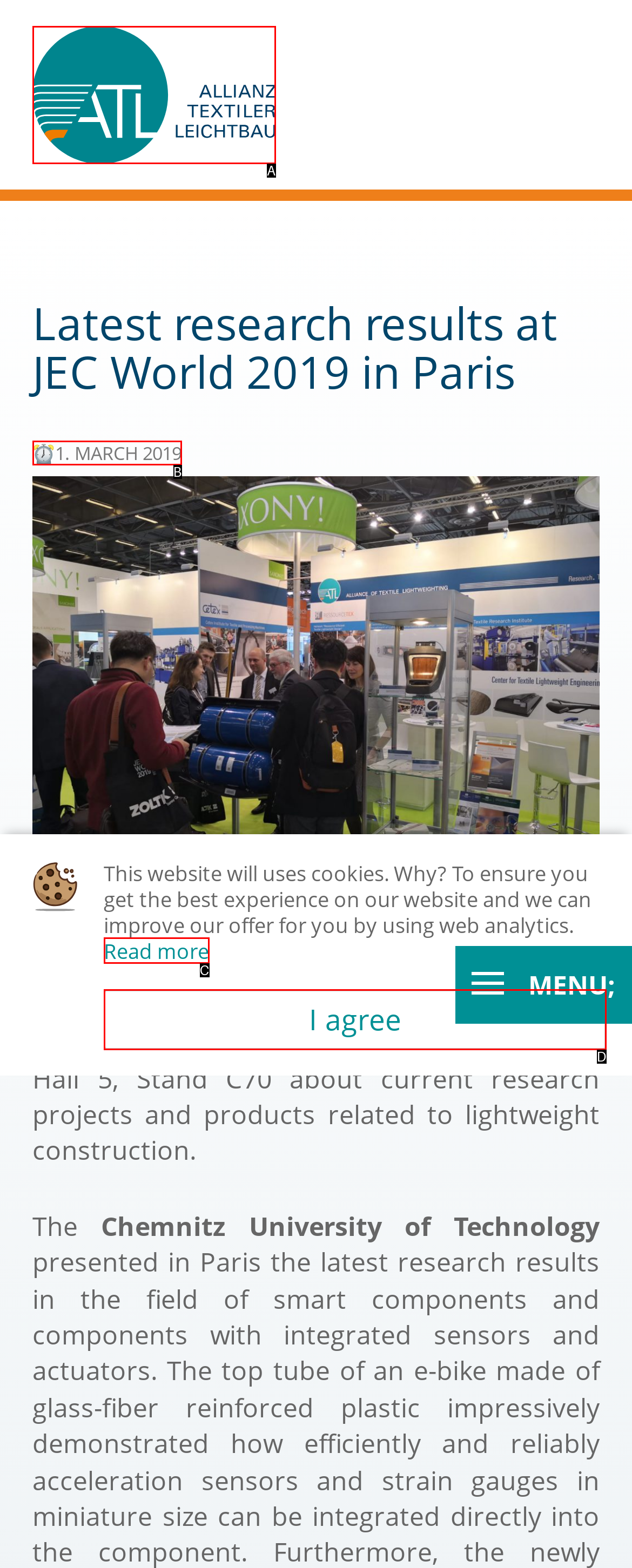Pick the option that best fits the description: Read more. Reply with the letter of the matching option directly.

C